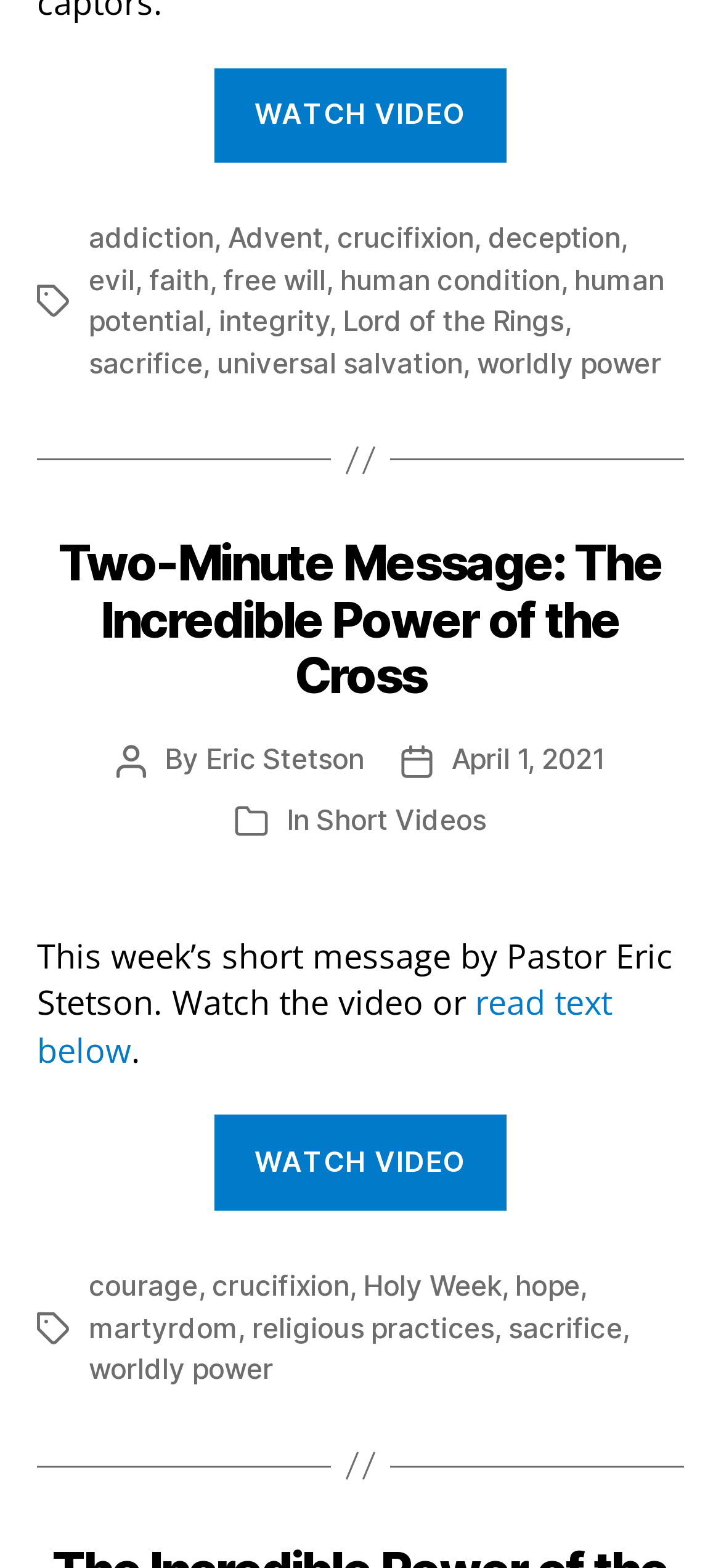Please find and report the bounding box coordinates of the element to click in order to perform the following action: "View the article 'Two-Minute Message: The Incredible Power of the Cross'". The coordinates should be expressed as four float numbers between 0 and 1, in the format [left, top, right, bottom].

[0.051, 0.34, 0.919, 0.449]